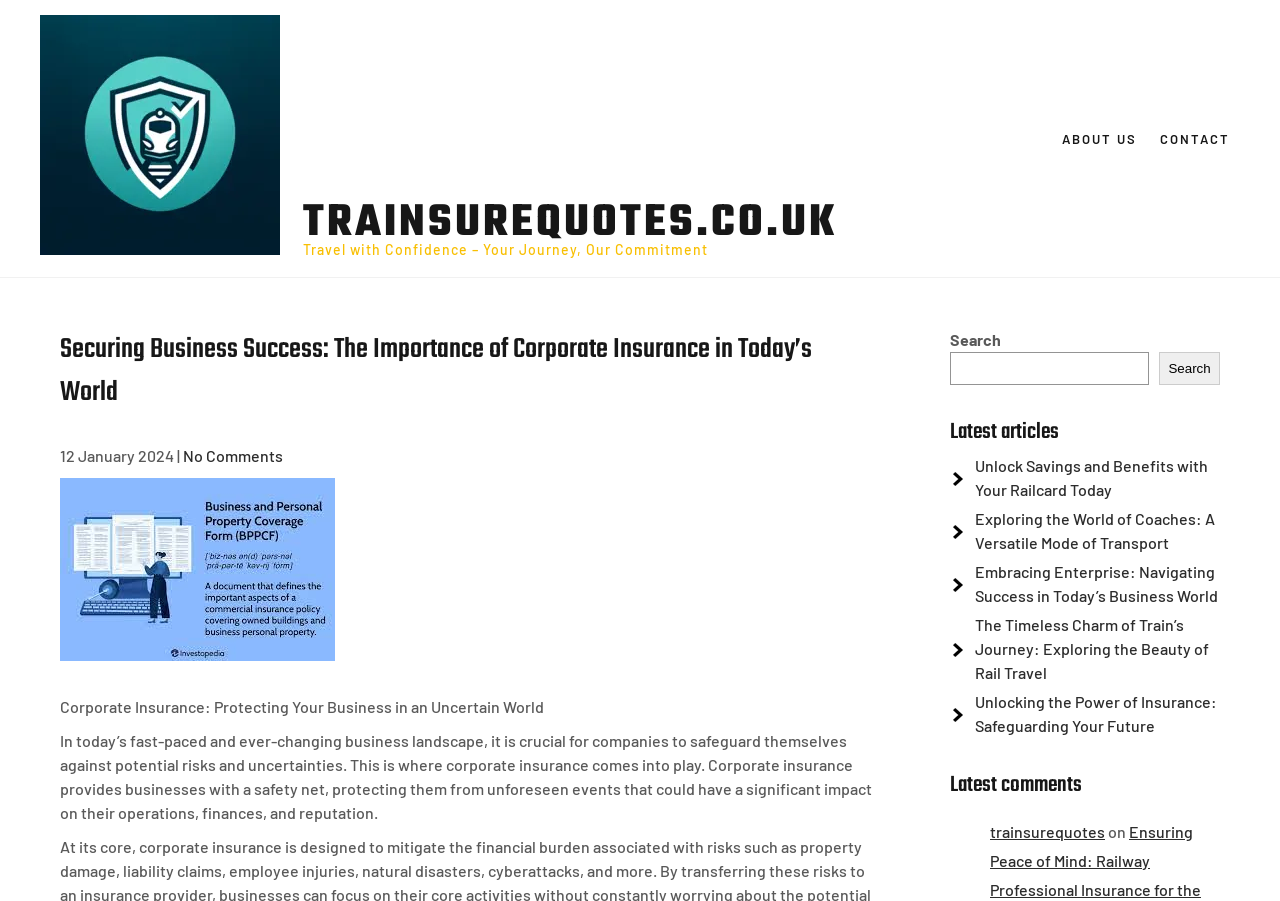Answer the question below using just one word or a short phrase: 
How many search boxes are on the webpage?

1